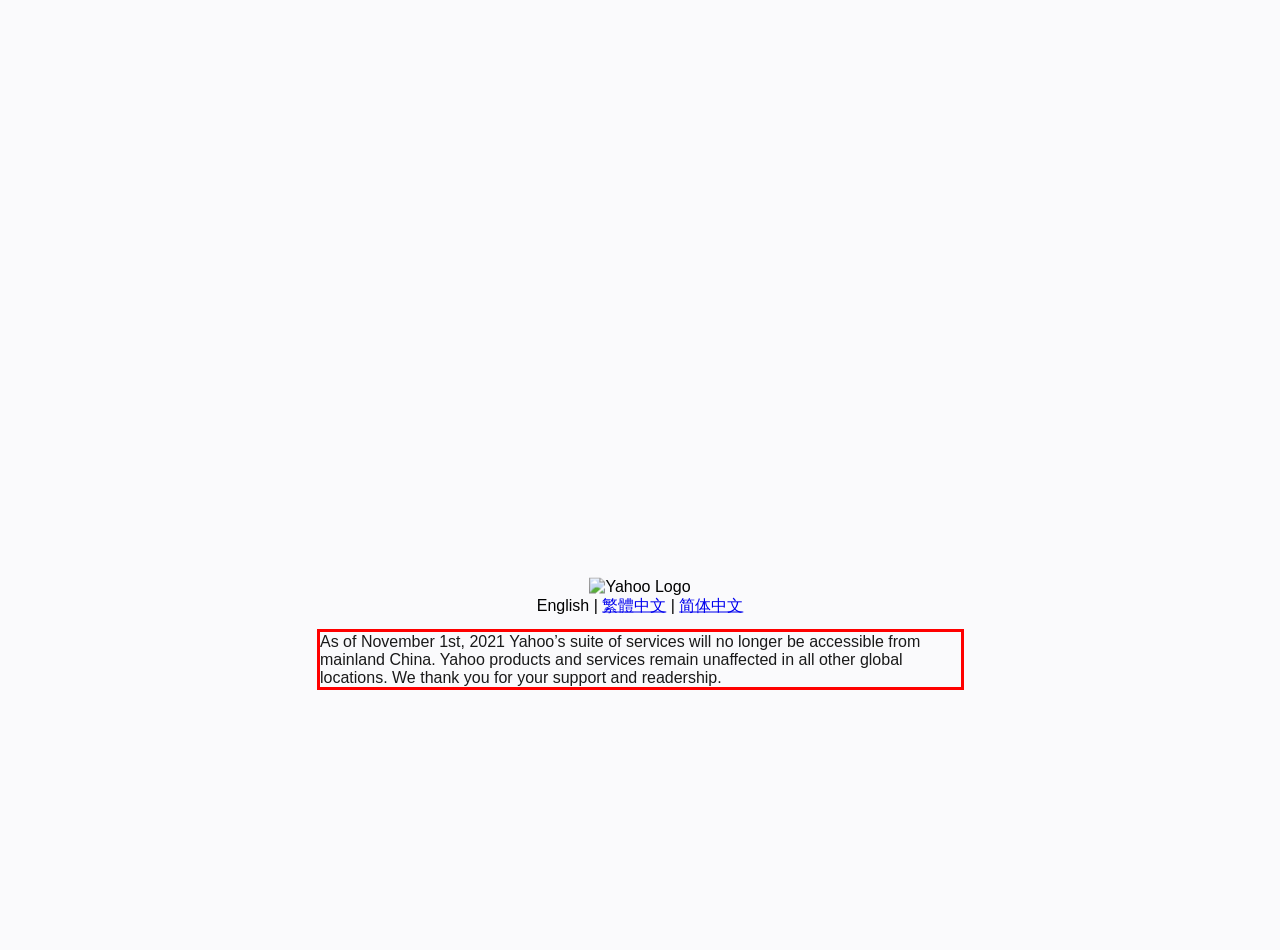You have a webpage screenshot with a red rectangle surrounding a UI element. Extract the text content from within this red bounding box.

As of November 1st, 2021 Yahoo’s suite of services will no longer be accessible from mainland China. Yahoo products and services remain unaffected in all other global locations. We thank you for your support and readership.